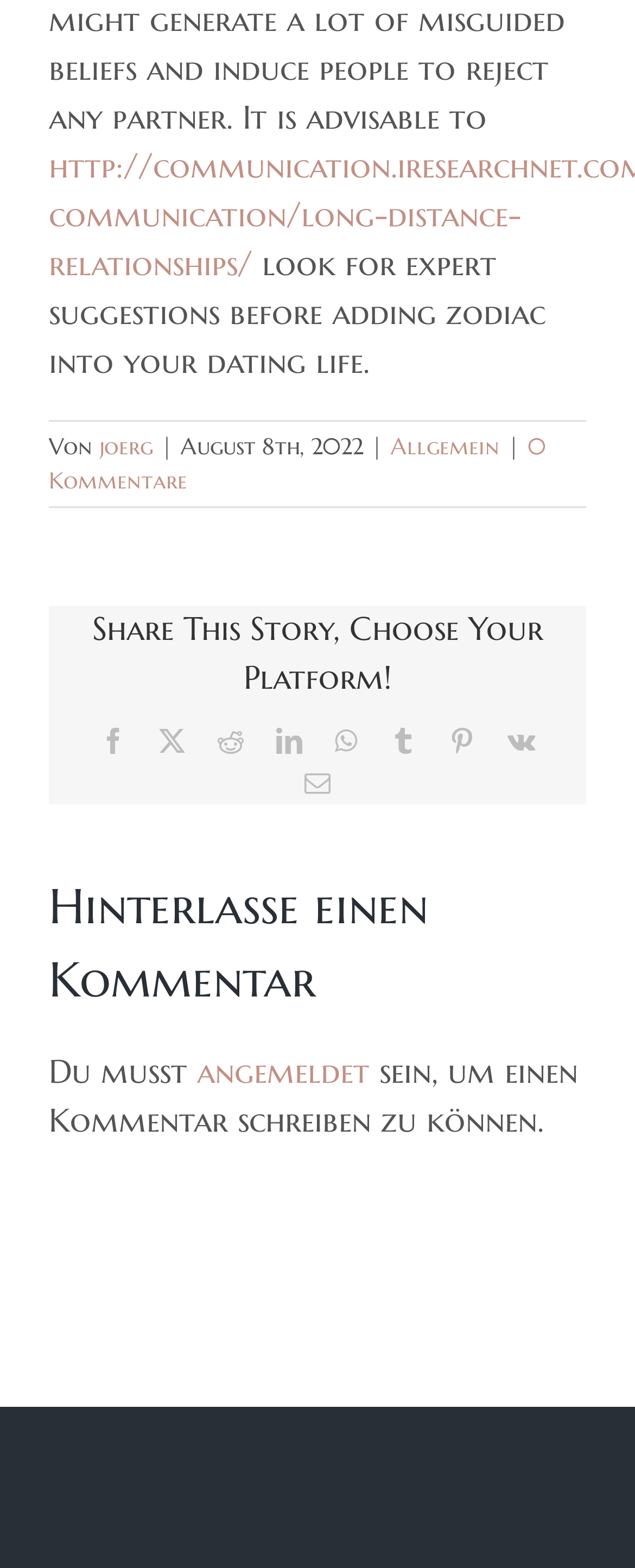Calculate the bounding box coordinates of the UI element given the description: "joerg".

[0.156, 0.275, 0.241, 0.294]